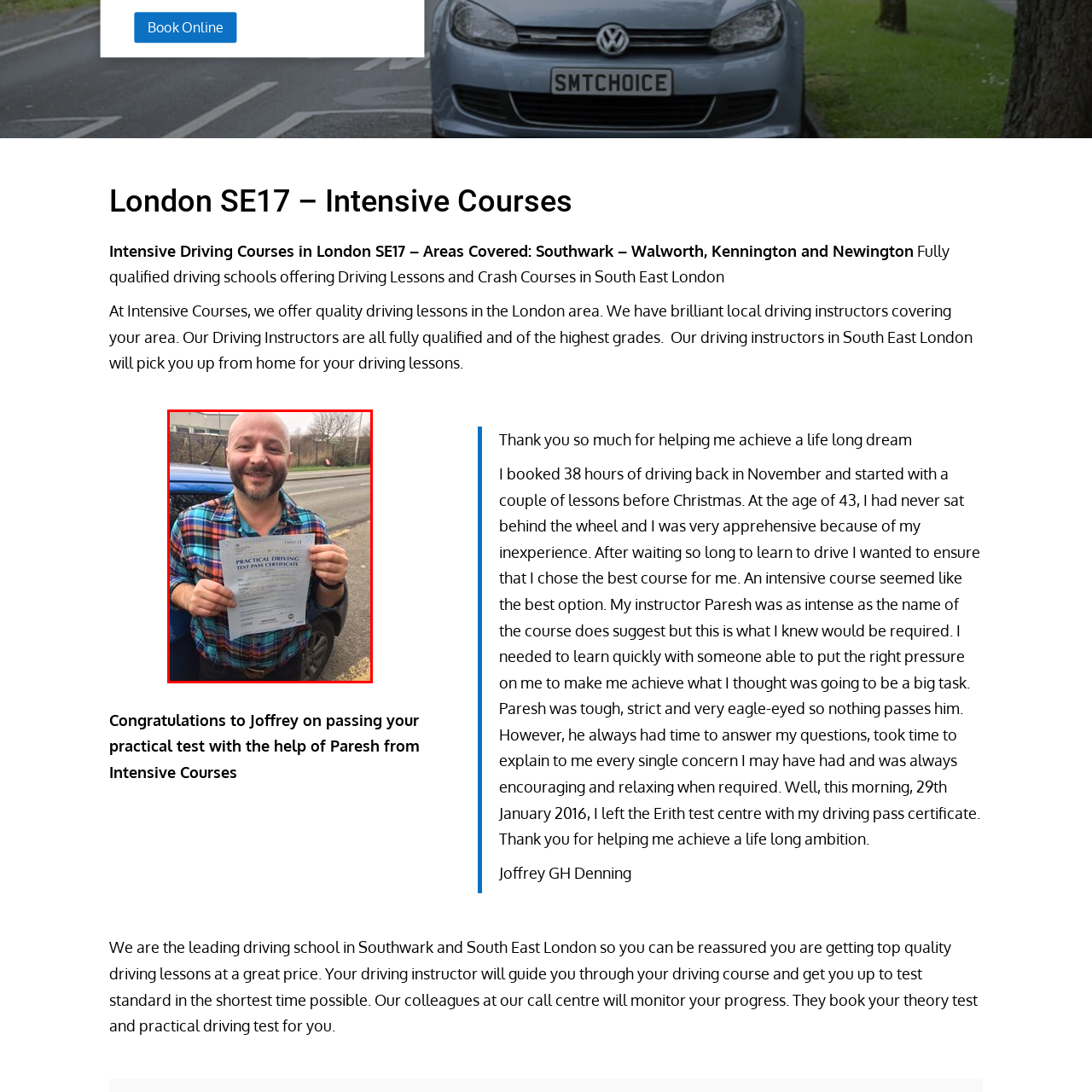Offer a complete and descriptive caption for the image marked by the red box.

In this joyful image, a man with a broad smile holds up his Practical Driving Test Pass Certificate, celebrating a significant achievement. He is wearing a colorful plaid shirt and stands next to a blue car, suggesting he has just completed his driving test. The background features a road and some greenery, indicating an outdoor location. This picture captures the moment of triumph as he reflects on his hard work and dedication during his intensive driving course, which was guided by his instructor, Paresh. This successful milestone is a testament to his perseverance and the support he received, marking a new chapter in his journey as a driver.